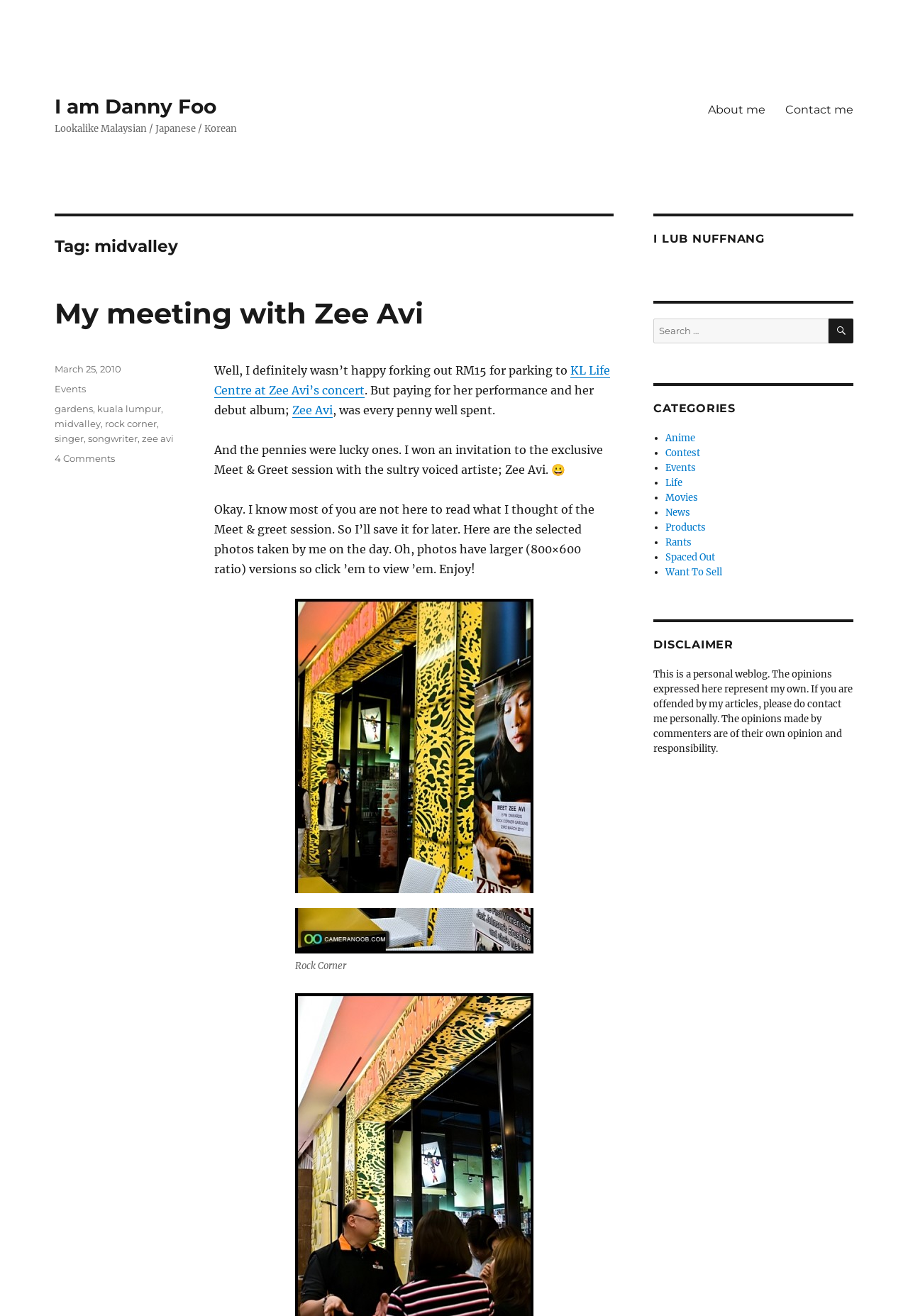Use a single word or phrase to answer this question: 
What is the topic of the blog post?

Meeting Zee Avi